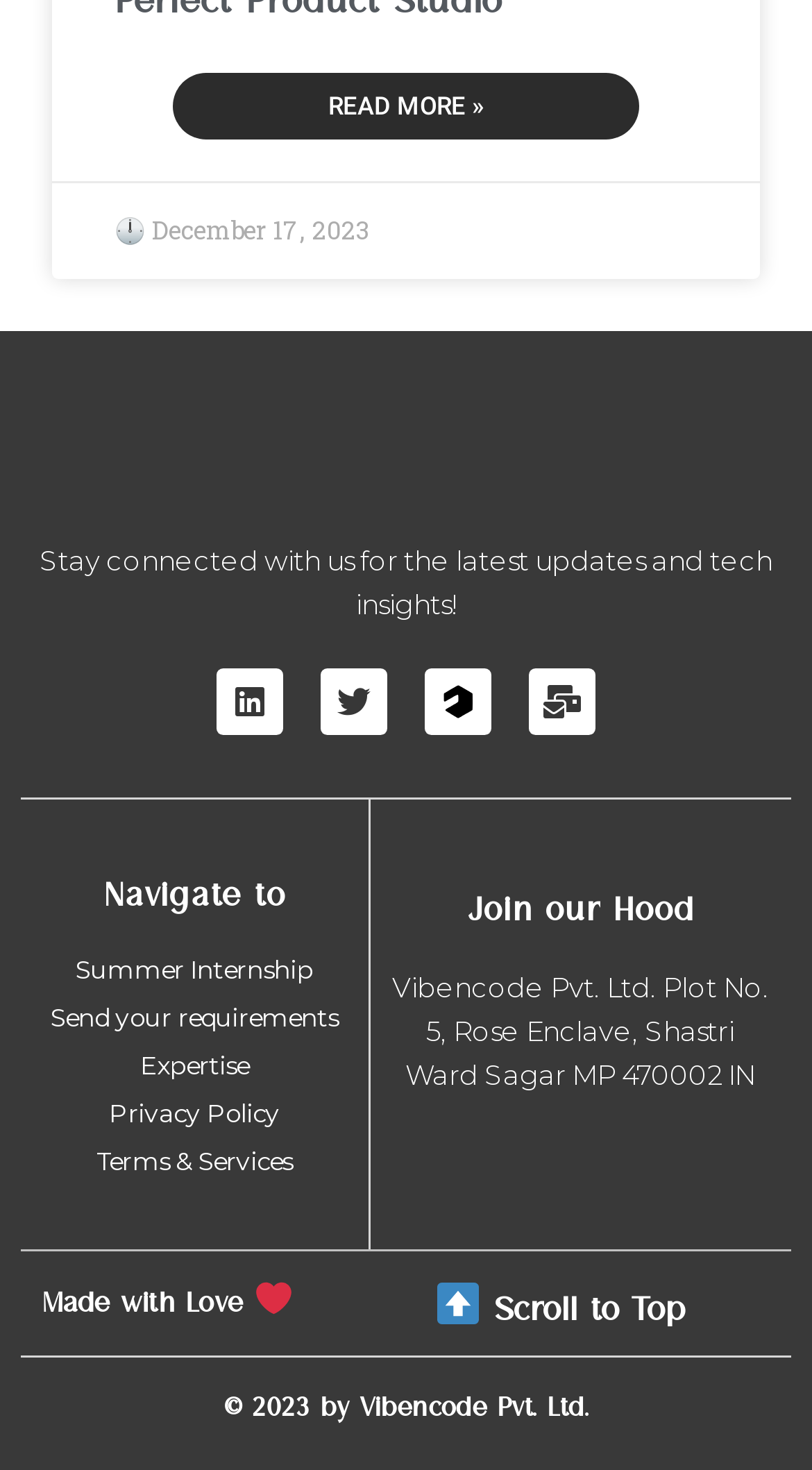Identify the bounding box coordinates for the element you need to click to achieve the following task: "Read more about The Ultimate Guide to Finding the Perfect Product Studio". Provide the bounding box coordinates as four float numbers between 0 and 1, in the form [left, top, right, bottom].

[0.213, 0.05, 0.787, 0.095]